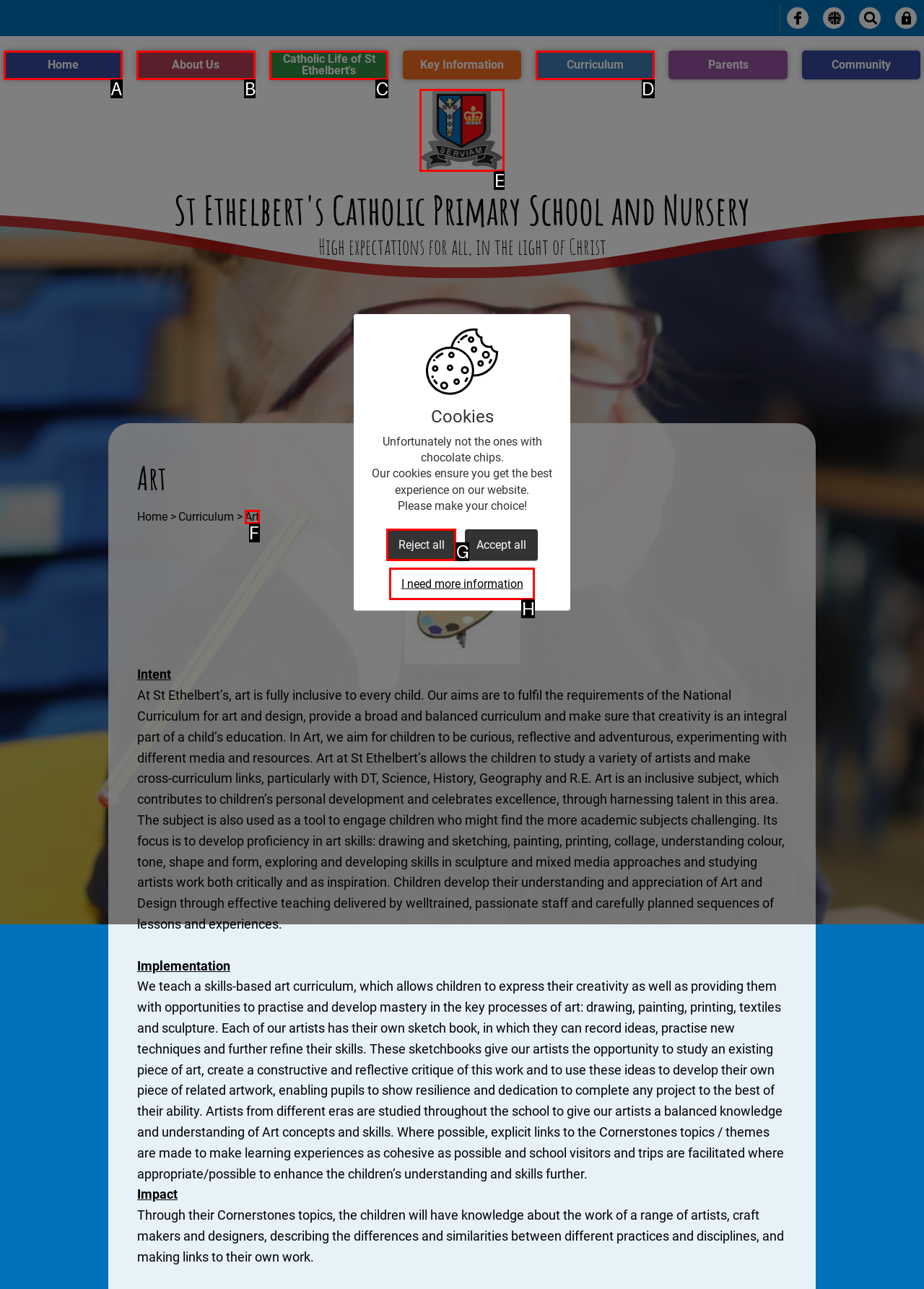Tell me the letter of the correct UI element to click for this instruction: Click the School Logo. Answer with the letter only.

E